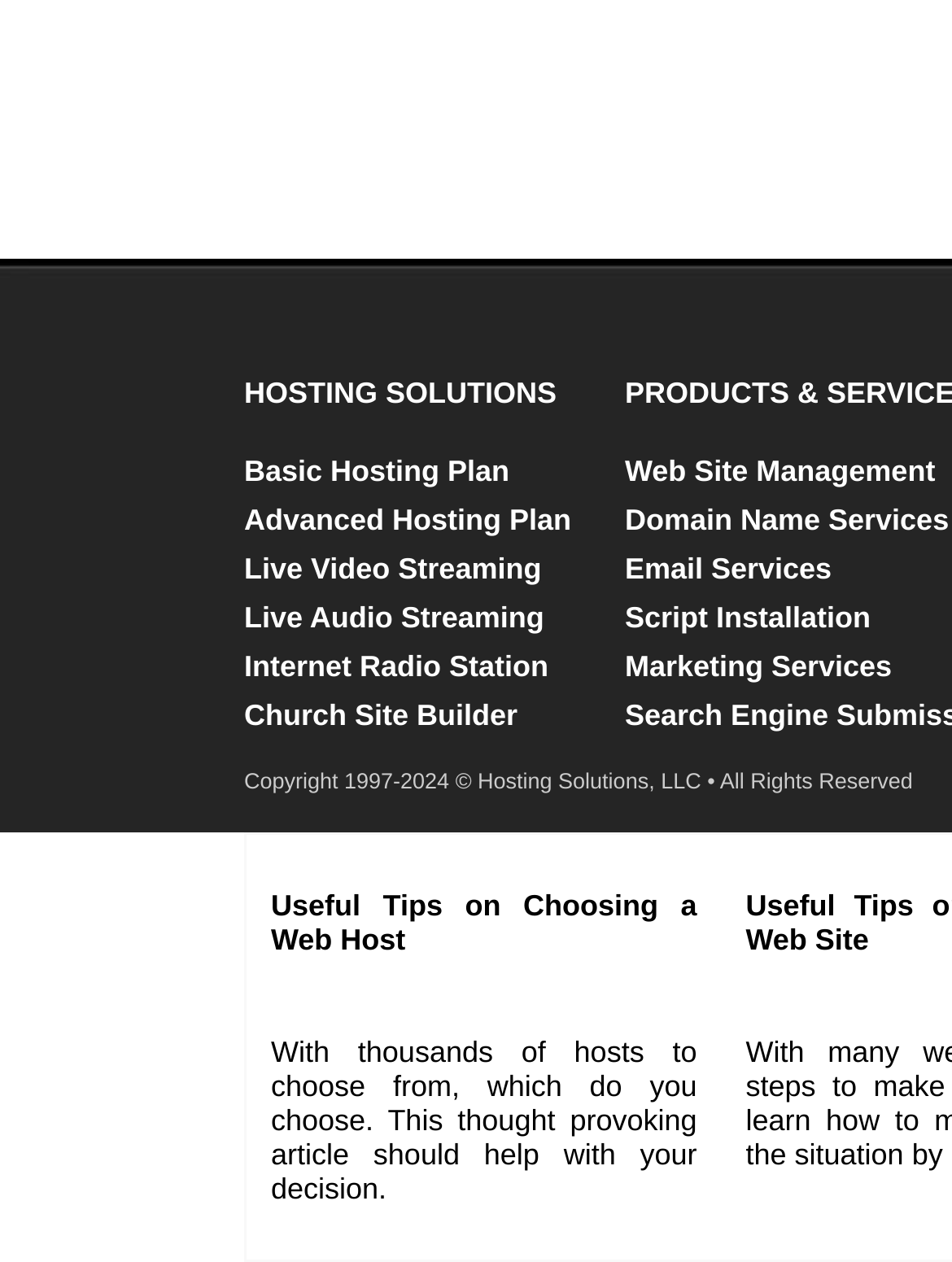Could you please study the image and provide a detailed answer to the question:
What are the hosting plans offered?

The webpage lists various hosting solutions, including Basic Hosting Plan and Advanced Hosting Plan, which can be inferred from the links provided under the 'HOSTING SOLUTIONS' section.